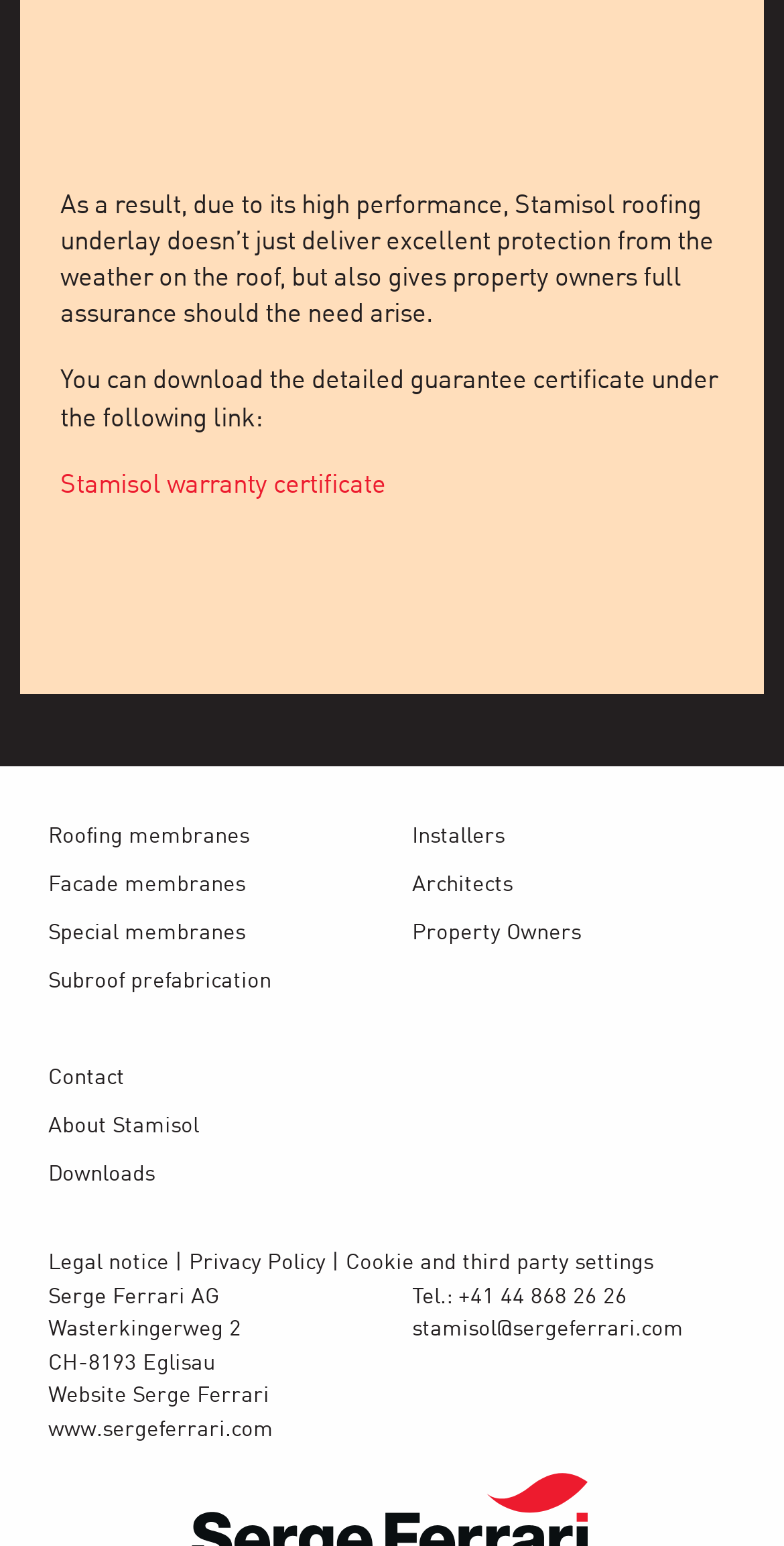What is the purpose of the Stamisol warranty certificate?
Provide a fully detailed and comprehensive answer to the question.

The purpose of the Stamisol warranty certificate is implied in the first StaticText element, which mentions that the product provides full assurance to property owners.